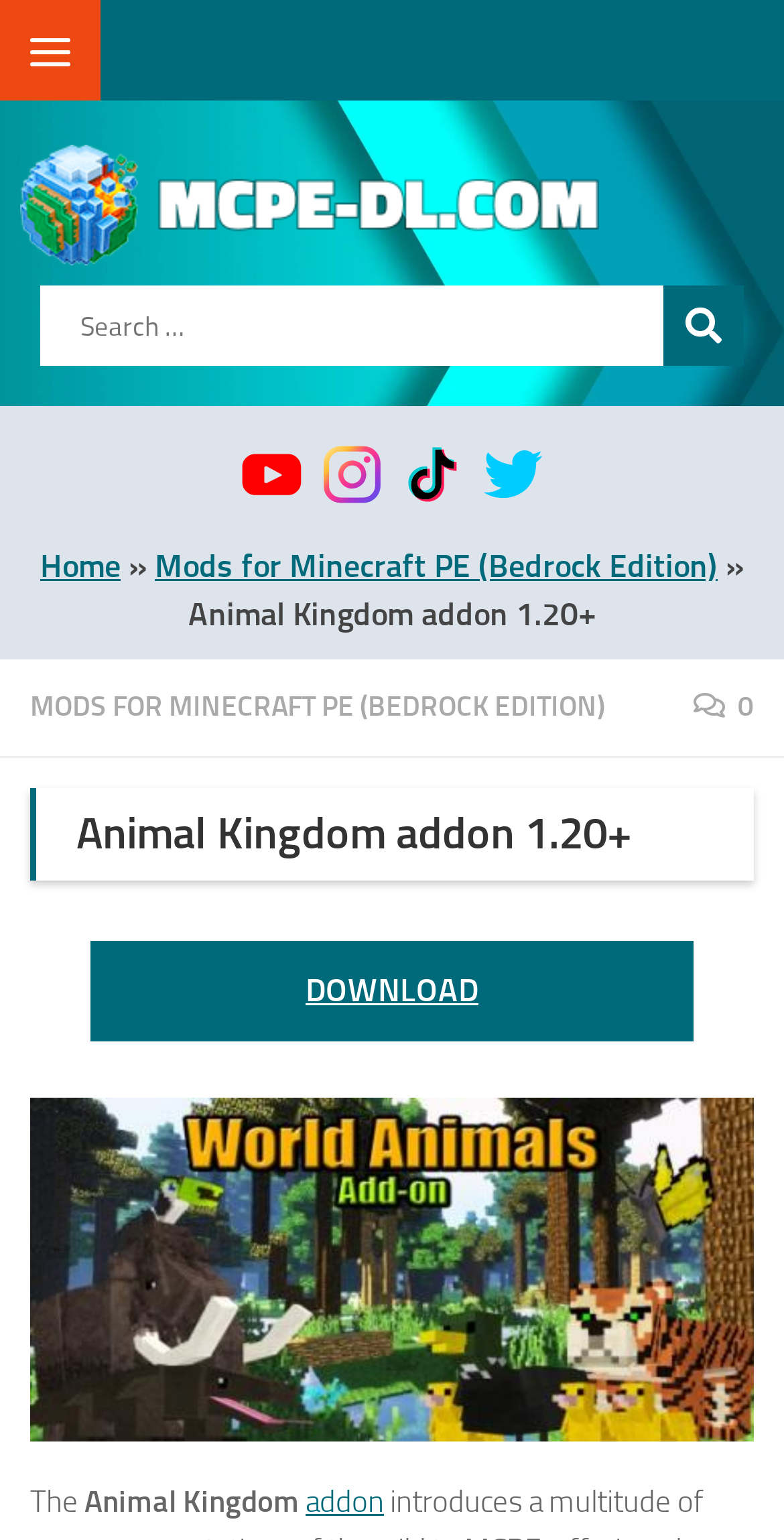Please find the bounding box coordinates of the section that needs to be clicked to achieve this instruction: "Search for mods".

[0.051, 0.185, 0.949, 0.238]